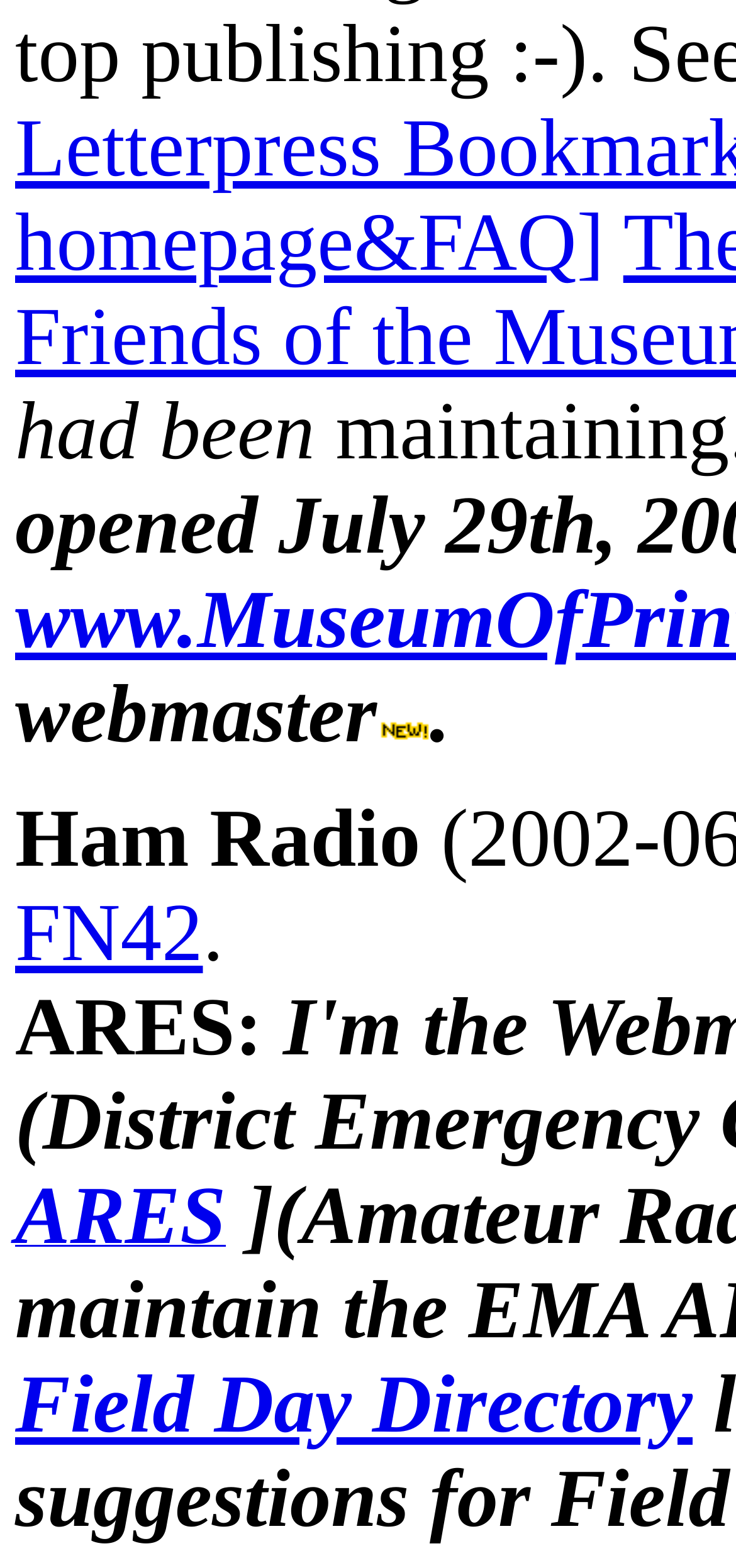What is the first word in the text? Examine the screenshot and reply using just one word or a brief phrase.

had